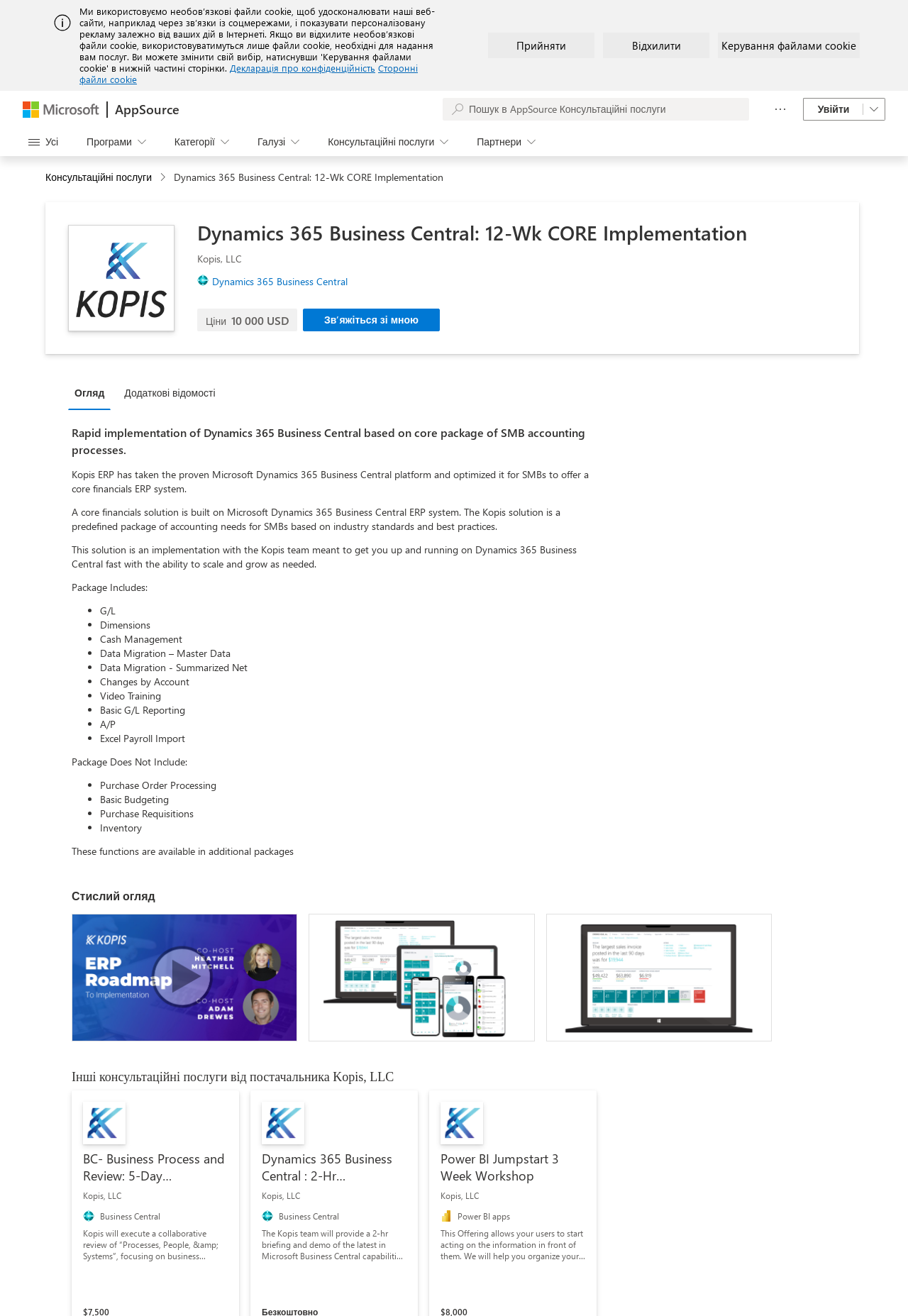Predict the bounding box coordinates of the UI element that matches this description: "Додаткові відомості". The coordinates should be in the format [left, top, right, bottom] with each value between 0 and 1.

[0.13, 0.286, 0.252, 0.31]